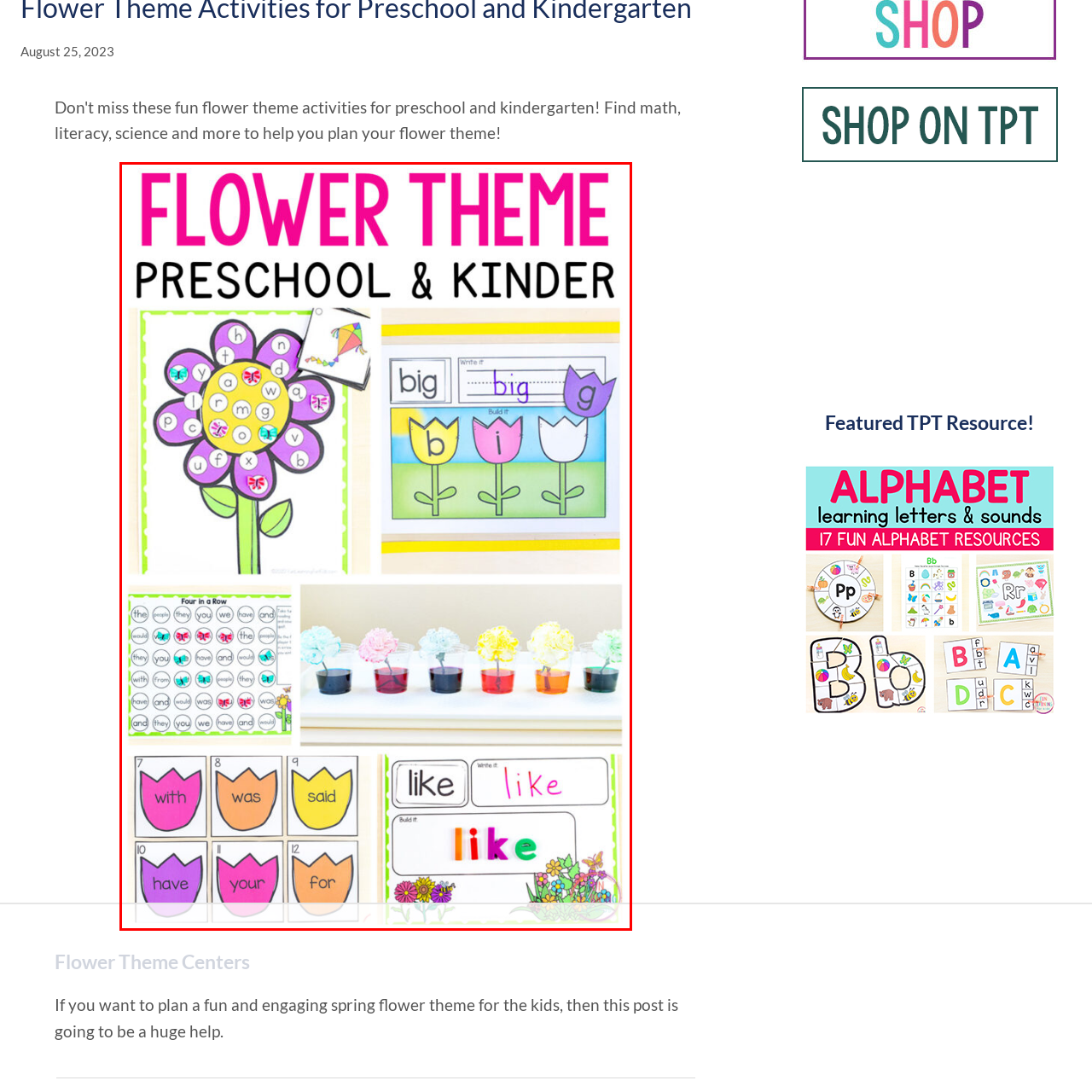What skill is being encouraged by the worksheet with petals displaying letters?
View the image contained within the red box and provide a one-word or short-phrase answer to the question.

Letter recognition